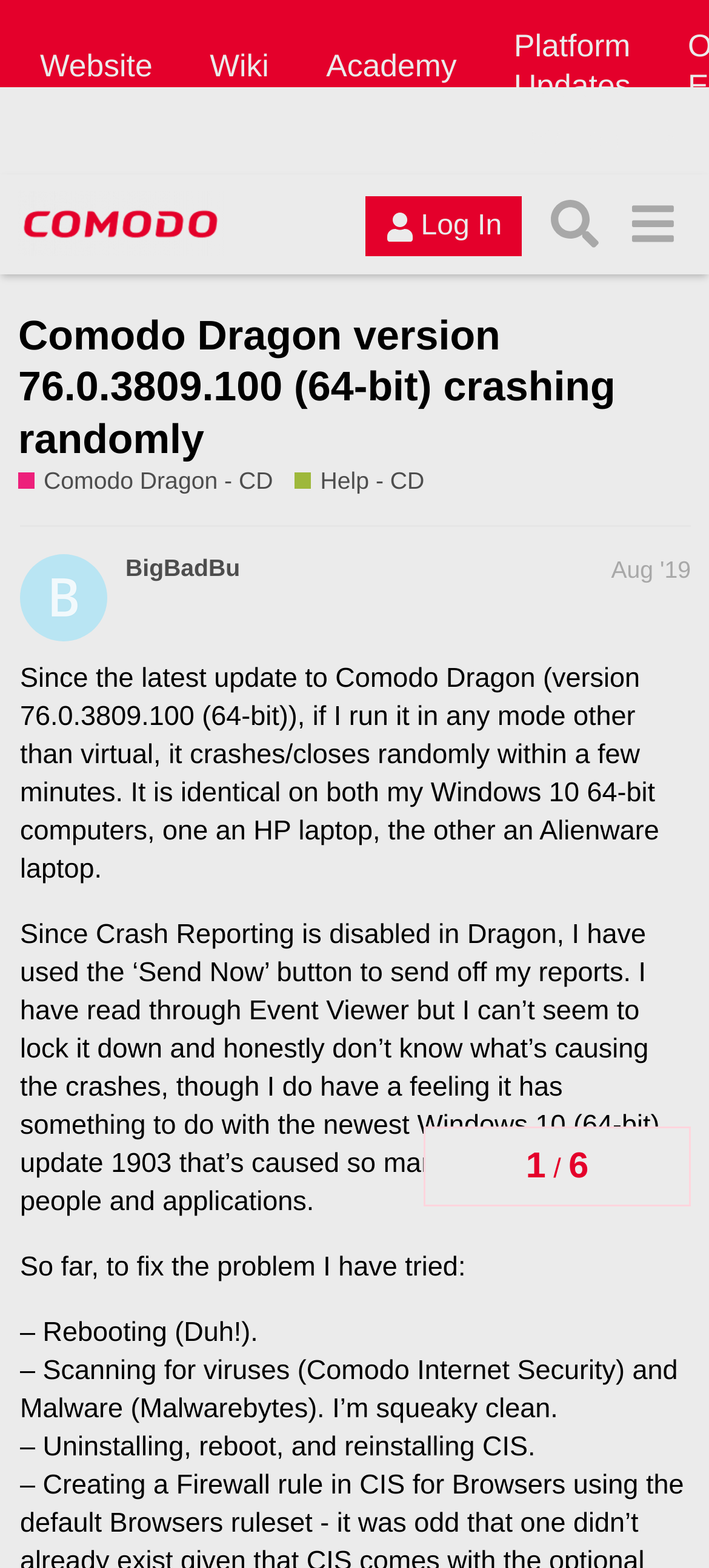Examine the image and give a thorough answer to the following question:
What is the author's username?

I found the author's username 'BigBadBu' mentioned in the heading 'BigBadBu Aug '19'.